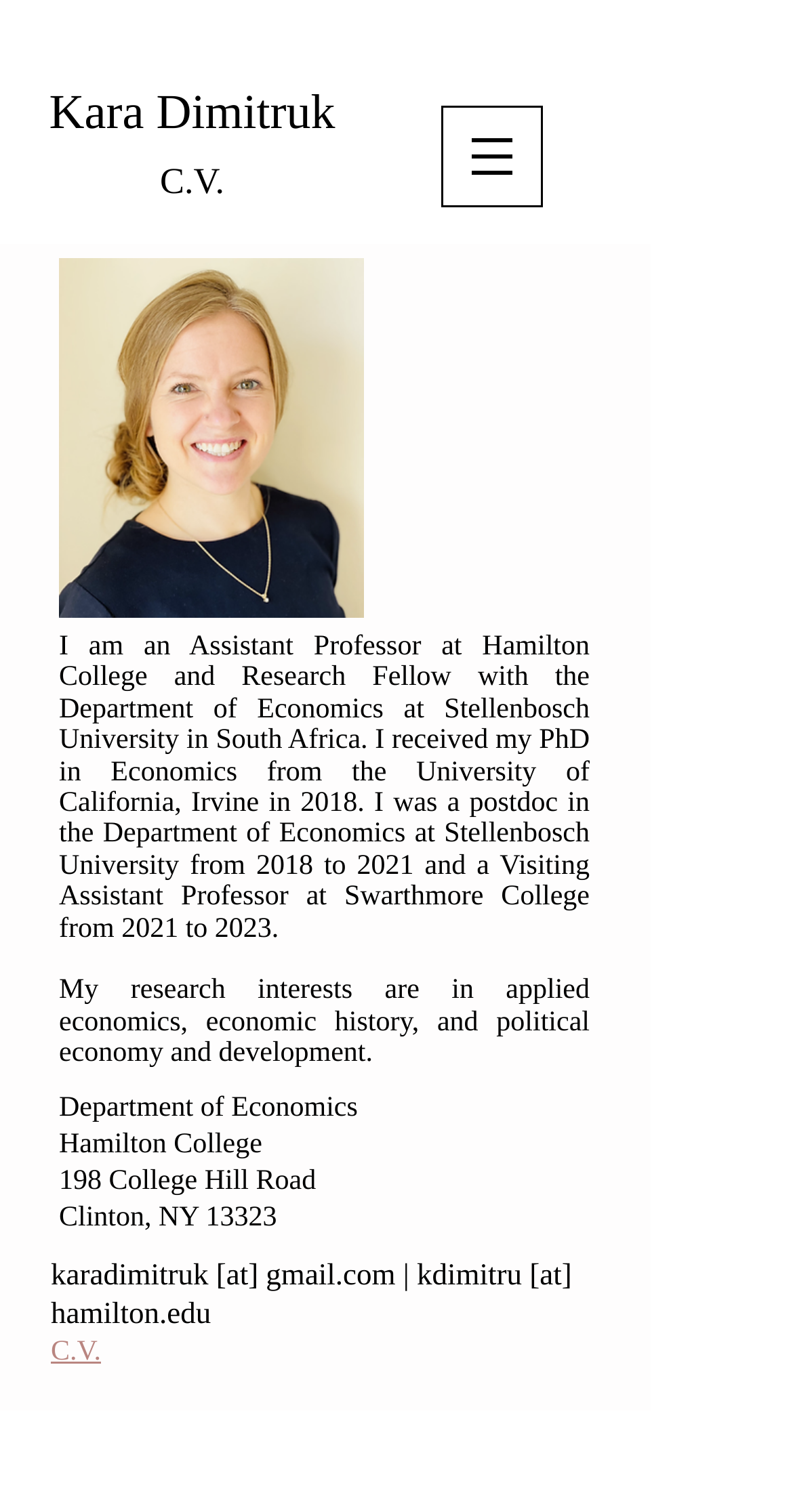Predict the bounding box of the UI element that fits this description: "C.V.".

[0.064, 0.882, 0.127, 0.904]